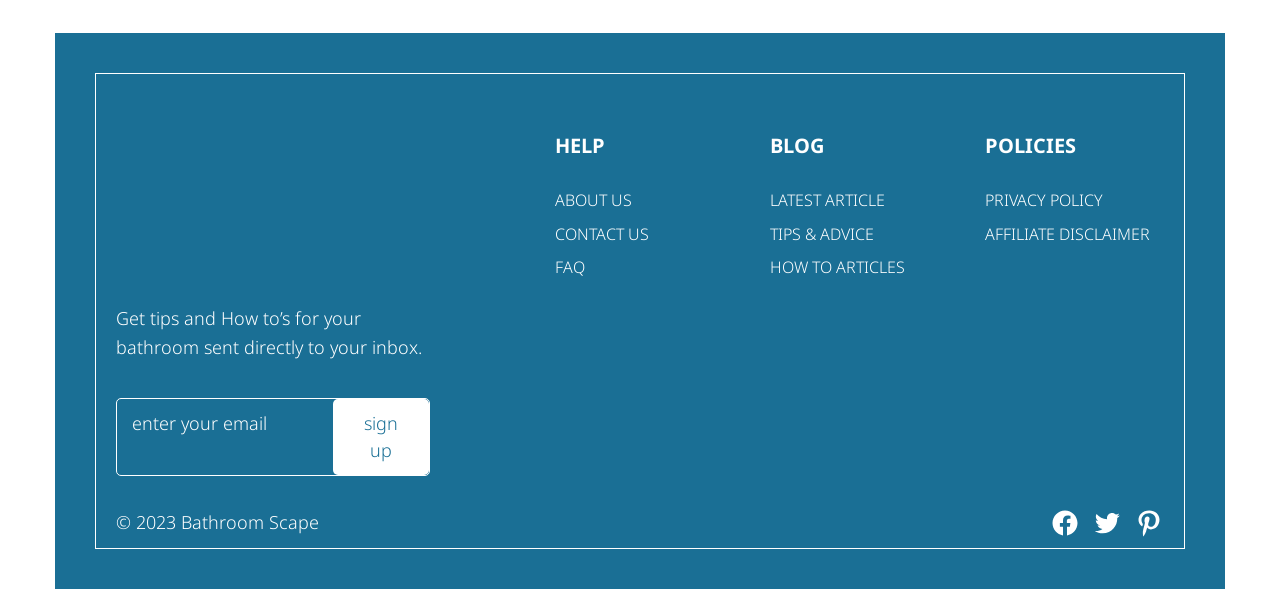Determine the bounding box coordinates for the clickable element required to fulfill the instruction: "visit the Facebook page". Provide the coordinates as four float numbers between 0 and 1, i.e., [left, top, right, bottom].

[0.82, 0.834, 0.844, 0.883]